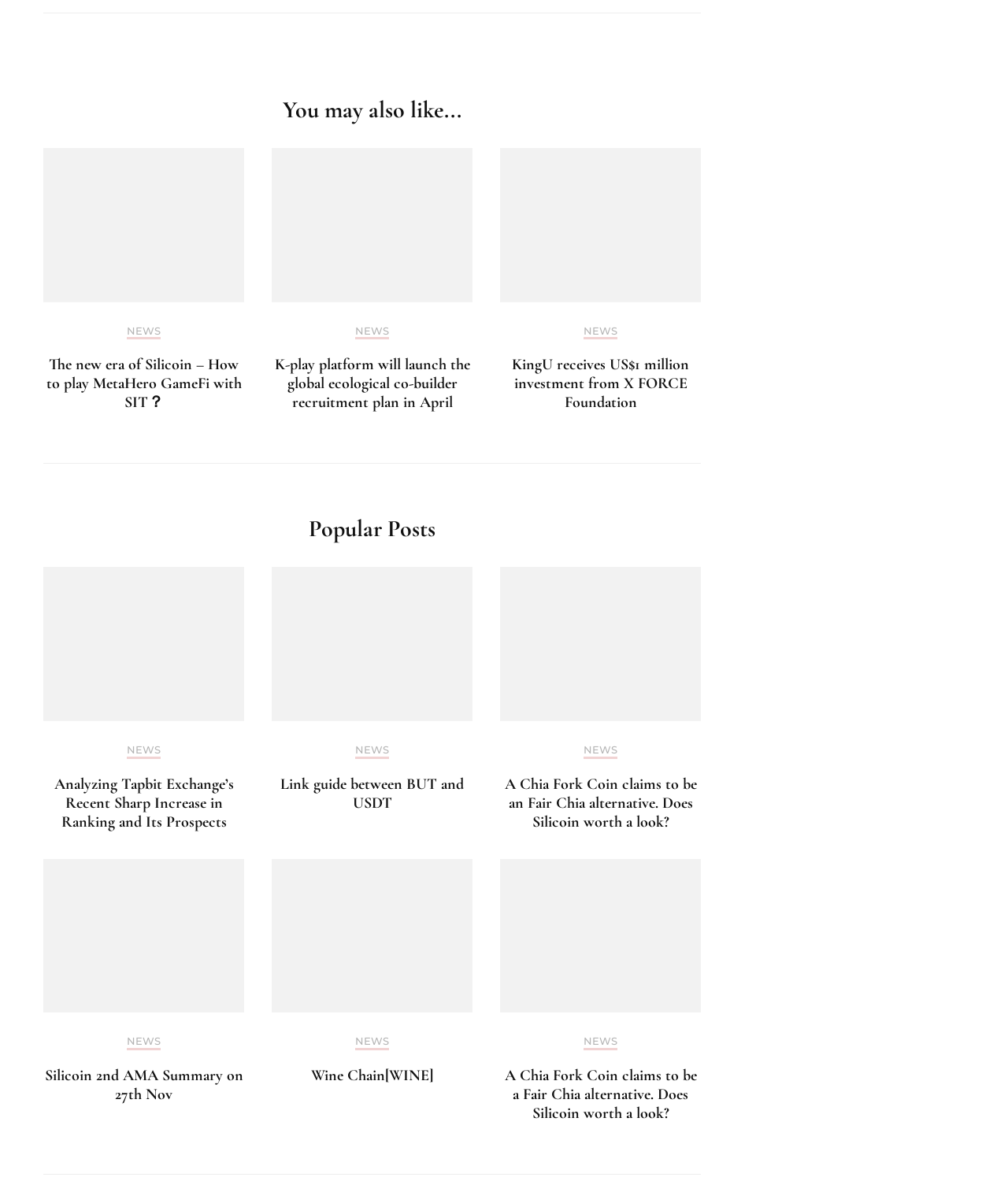Find the bounding box coordinates of the element I should click to carry out the following instruction: "Click on the 'A Chia Fork Coin claims to be an Fair Chia alternative. Does Silicoin worth a look?' link".

[0.5, 0.65, 0.691, 0.697]